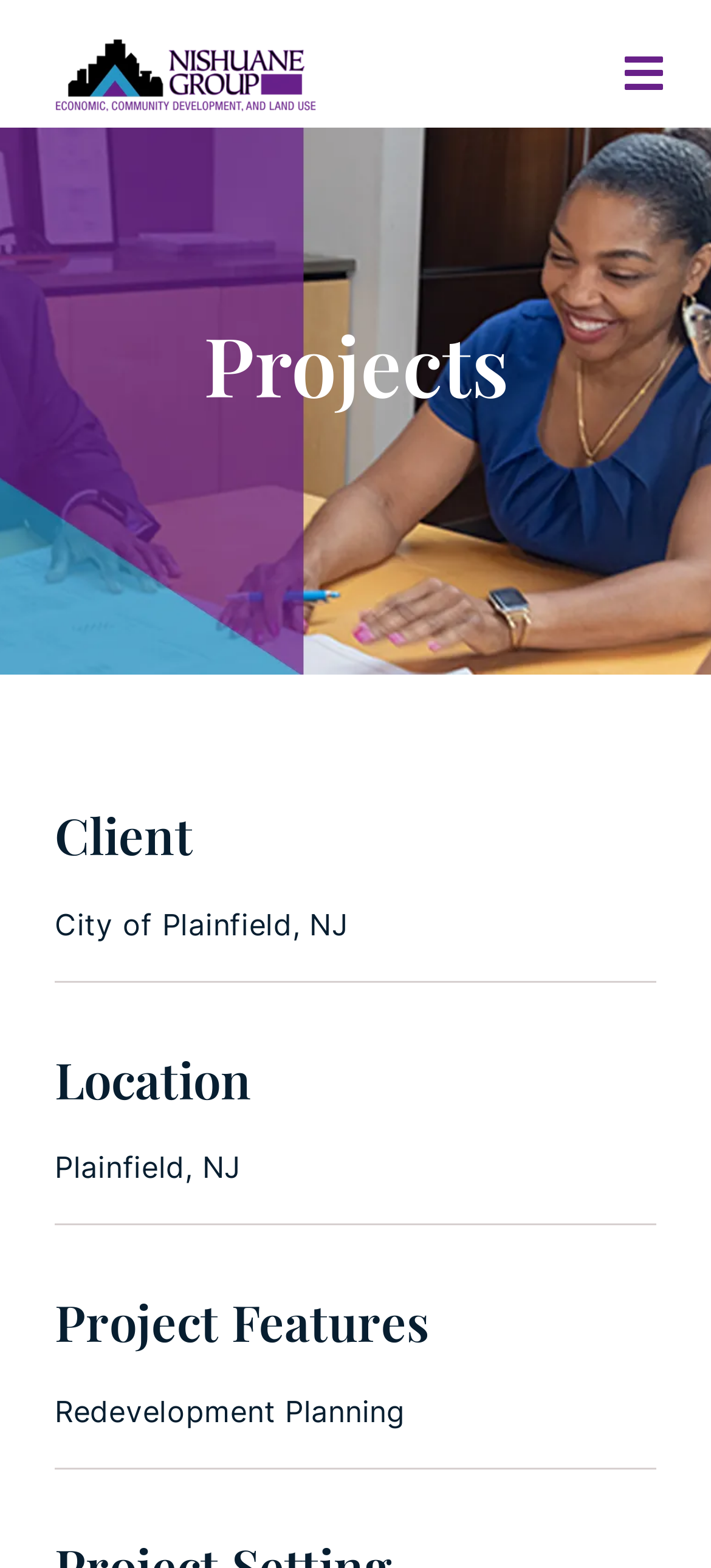Respond with a single word or short phrase to the following question: 
What is the client of the project?

City of Plainfield, NJ